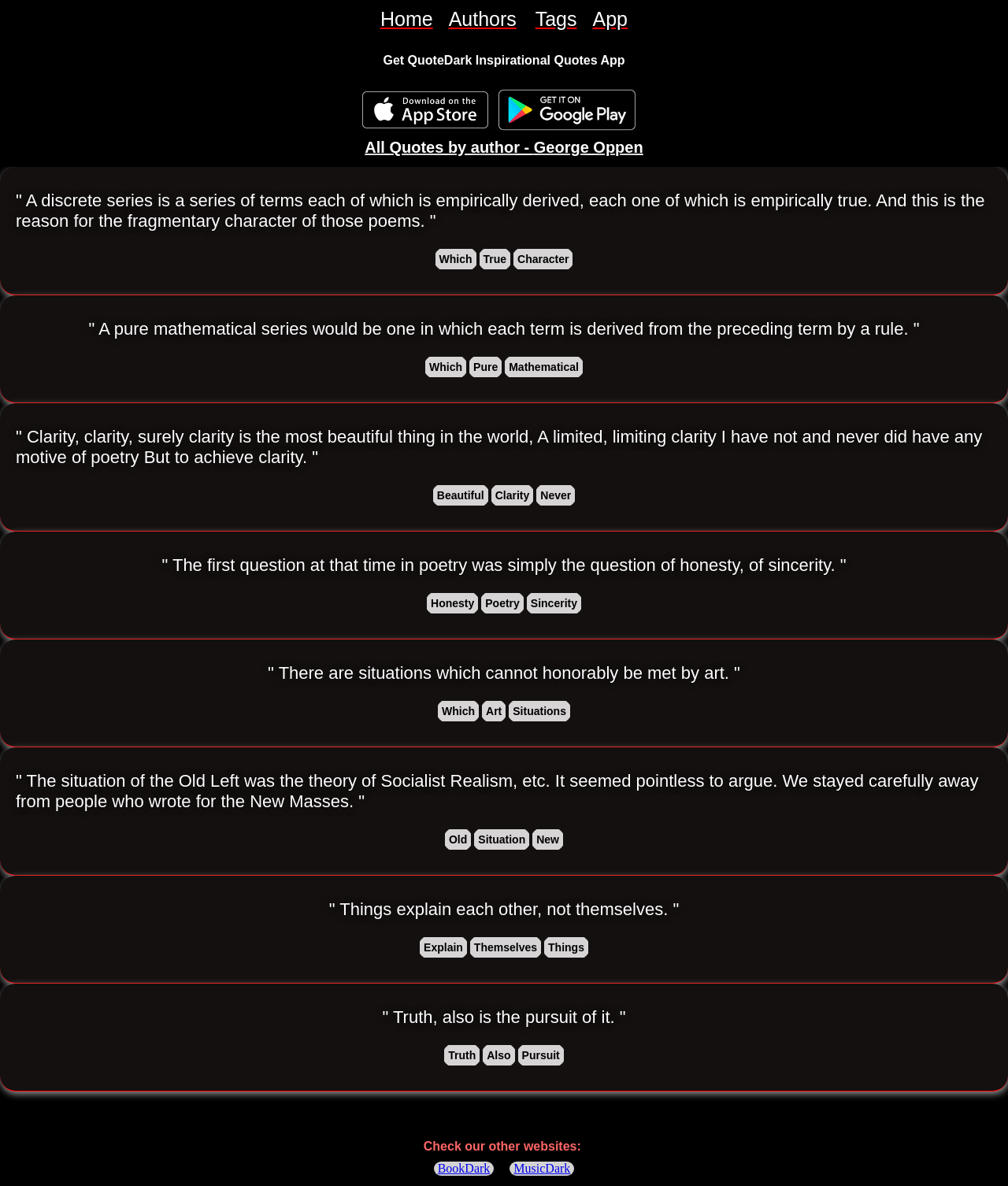Based on the image, provide a detailed response to the question:
What type of content is displayed on this webpage?

The webpage contains multiple links with quote text, such as 'A discrete series is a series of terms each of which is empirically derived, each one of which is empirically true.', indicating that the primary content of the webpage is quotes.